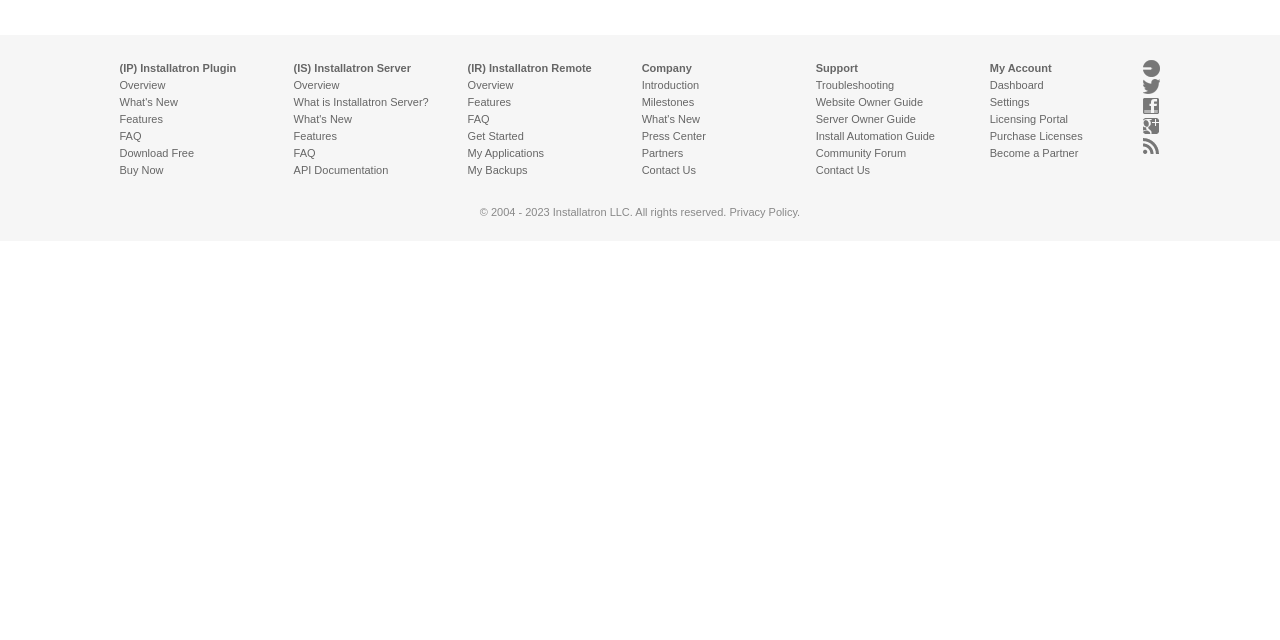Using the description "WordPress.com", locate and provide the bounding box of the UI element.

None